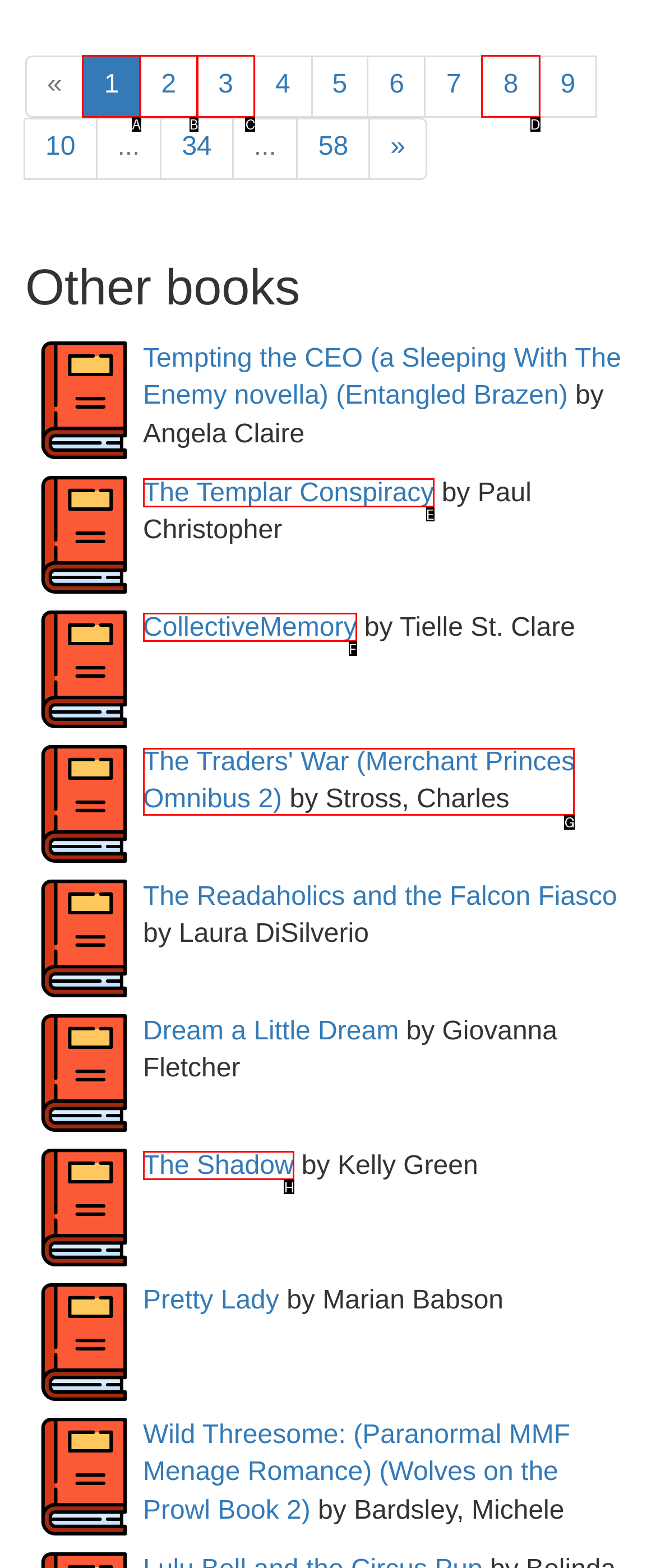Identify the letter of the UI element I need to click to carry out the following instruction: view book details of The Traders' War

G